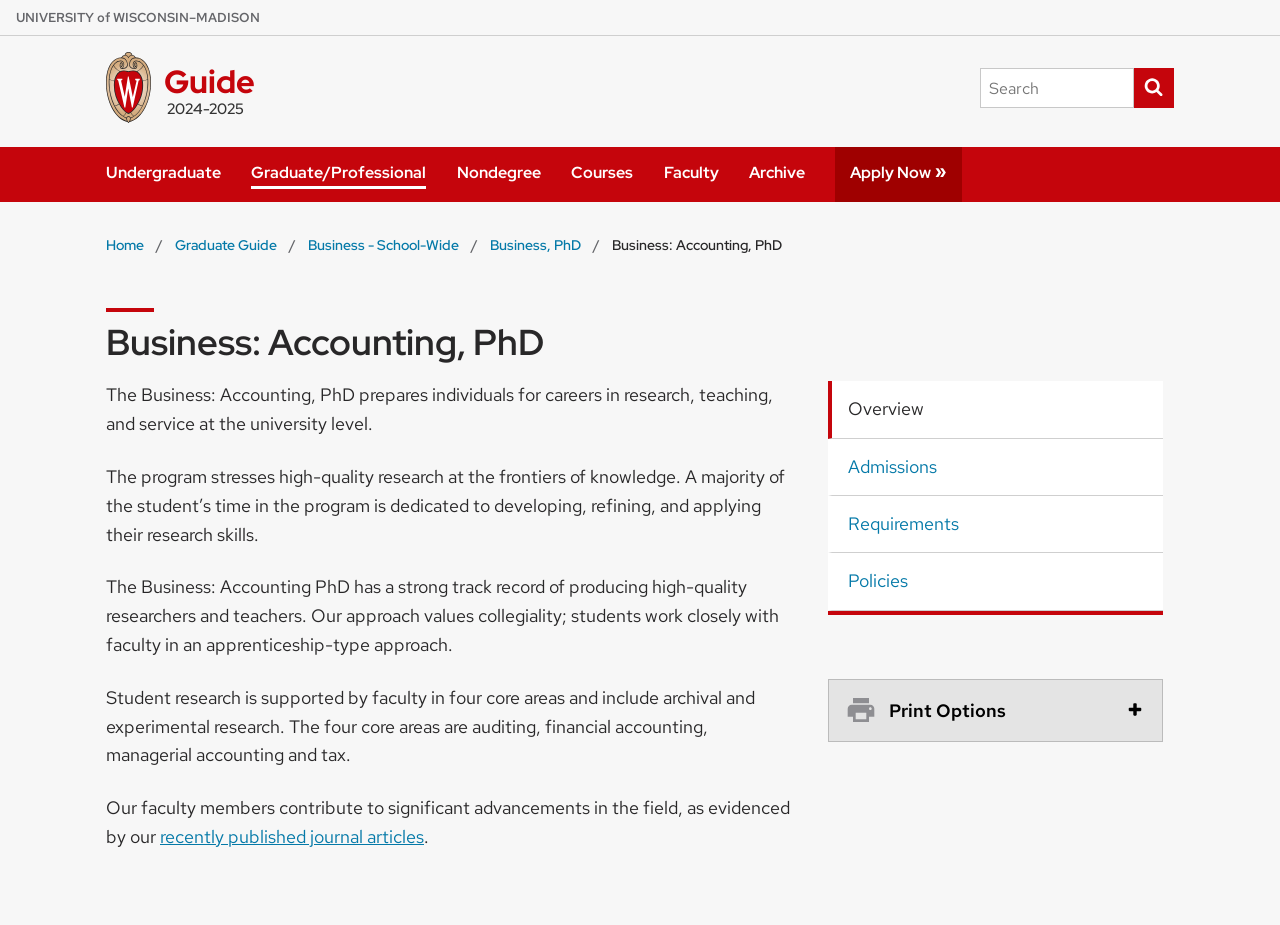Please indicate the bounding box coordinates for the clickable area to complete the following task: "View Business: Accounting, PhD guide". The coordinates should be specified as four float numbers between 0 and 1, i.e., [left, top, right, bottom].

[0.128, 0.065, 0.199, 0.112]